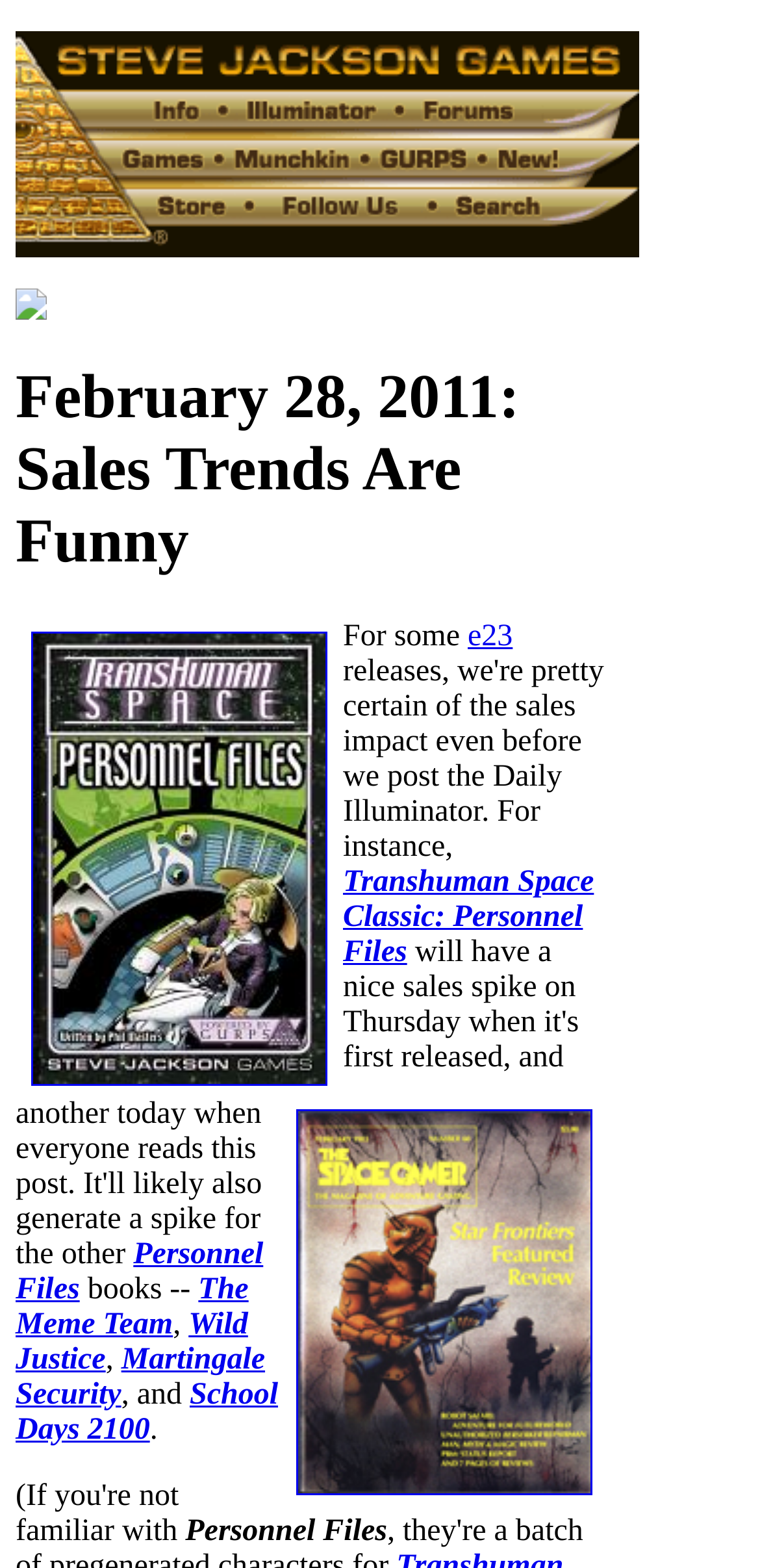What is above the 'February 28, 2011' heading?
Provide a short answer using one word or a brief phrase based on the image.

Image